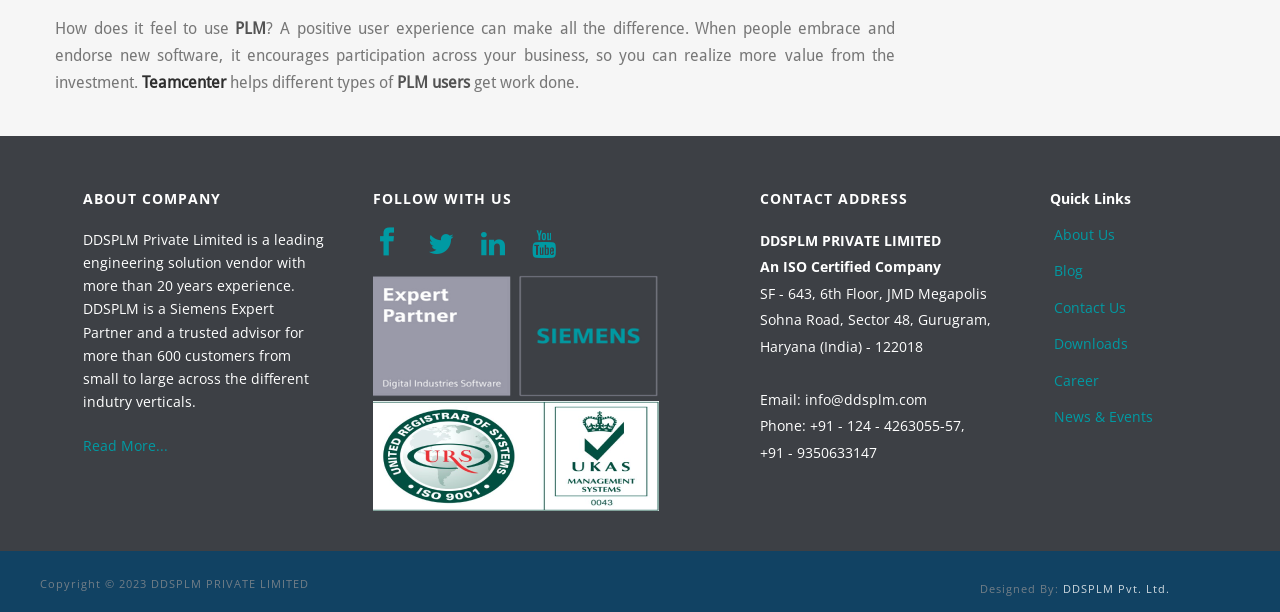Locate the bounding box coordinates of the area to click to fulfill this instruction: "Read more about the company". The bounding box should be presented as four float numbers between 0 and 1, in the order [left, top, right, bottom].

[0.065, 0.712, 0.147, 0.743]